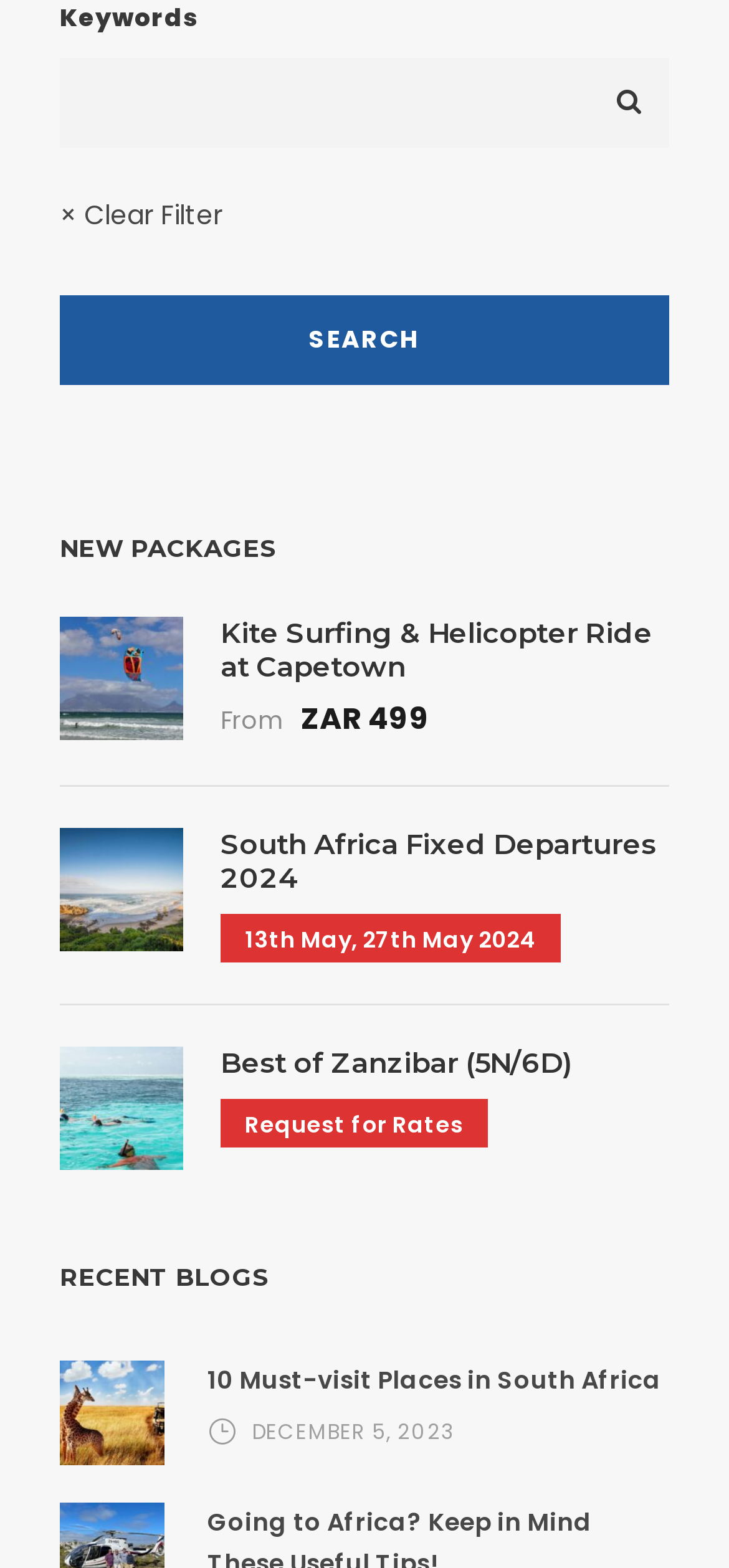Pinpoint the bounding box coordinates of the clickable element to carry out the following instruction: "Clear filter."

[0.082, 0.124, 0.305, 0.153]